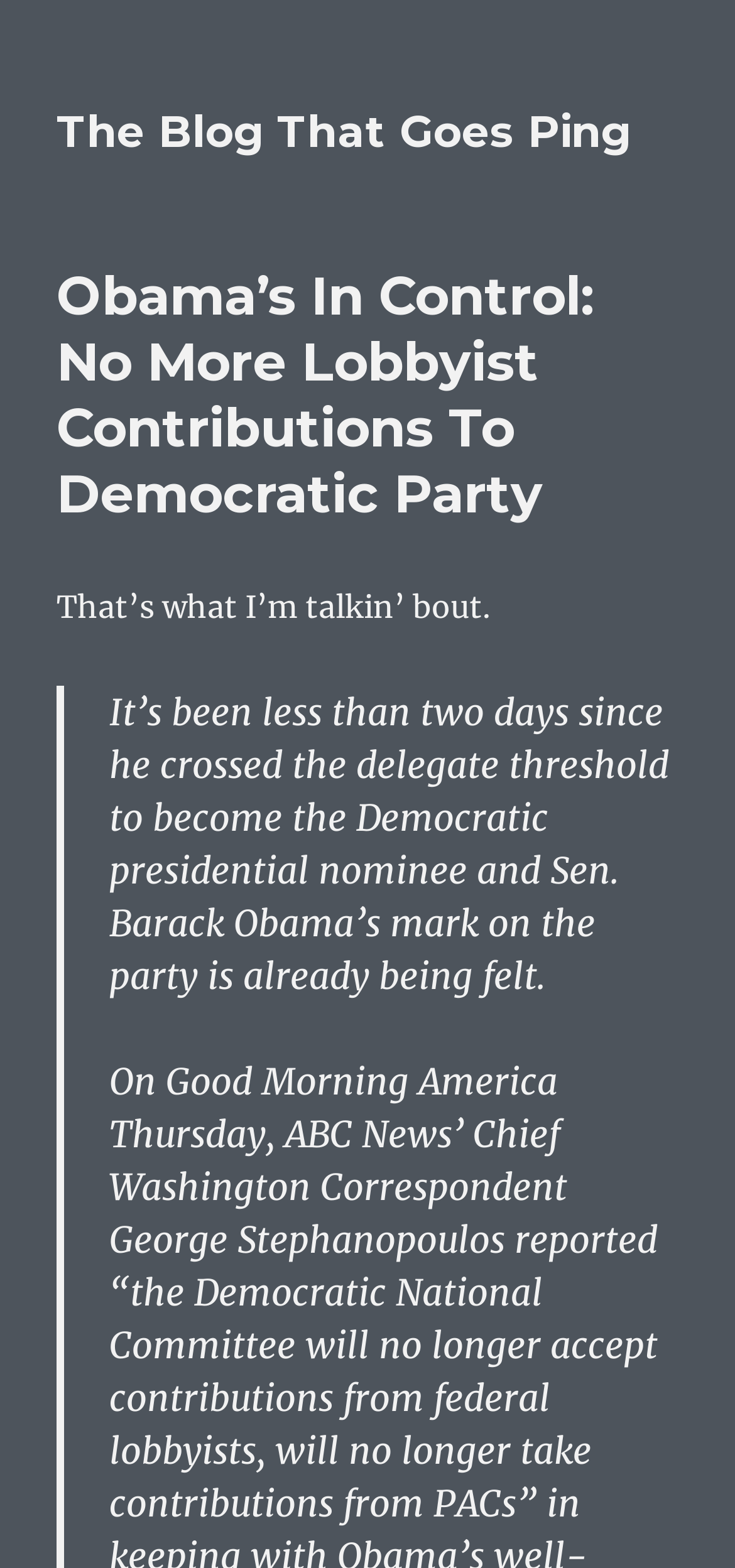Using the provided description: "The Blog That Goes Ping", find the bounding box coordinates of the corresponding UI element. The output should be four float numbers between 0 and 1, in the format [left, top, right, bottom].

[0.077, 0.067, 0.859, 0.101]